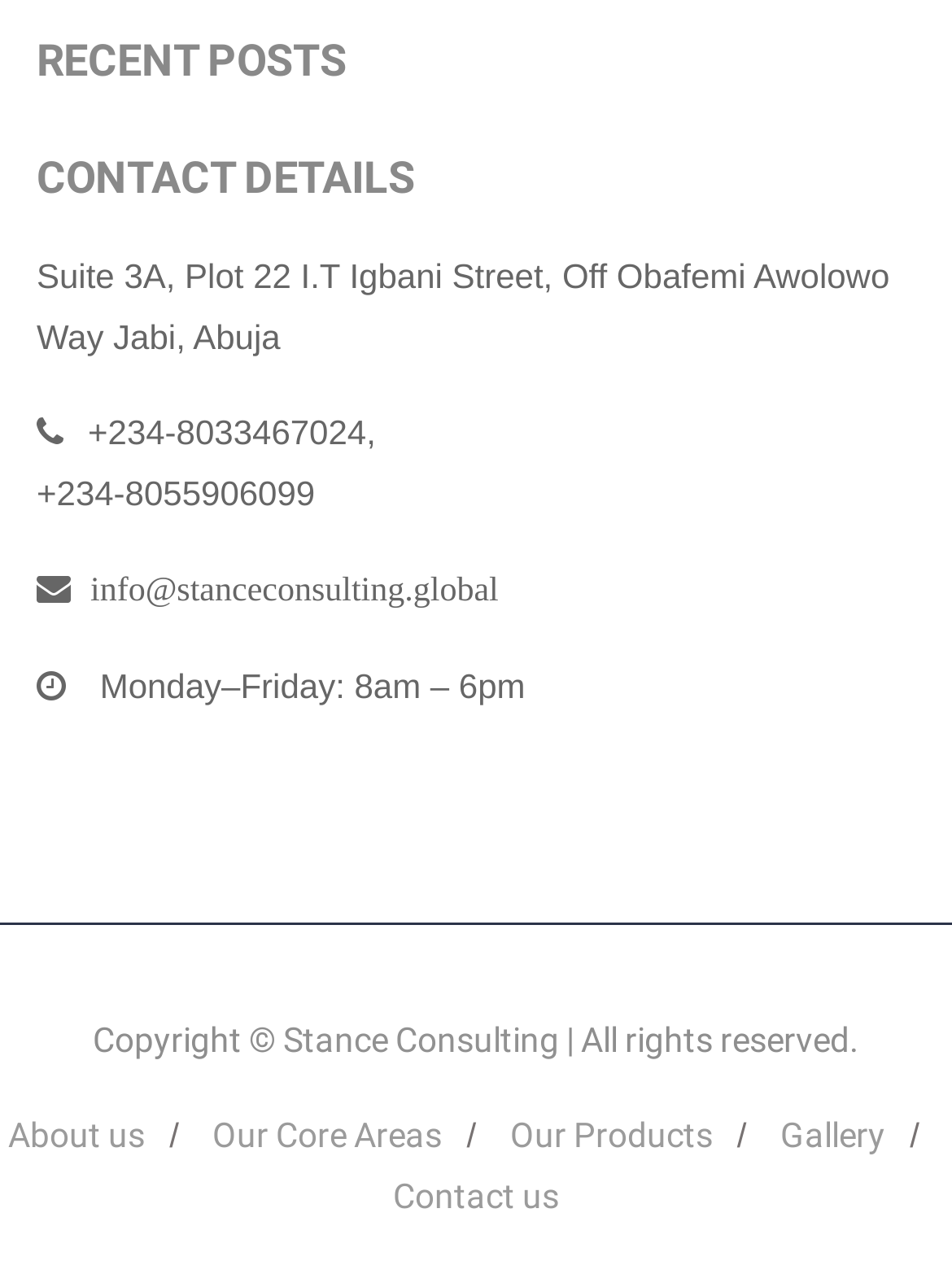Give a short answer to this question using one word or a phrase:
What are the company's working hours?

Monday–Friday: 8am – 6pm